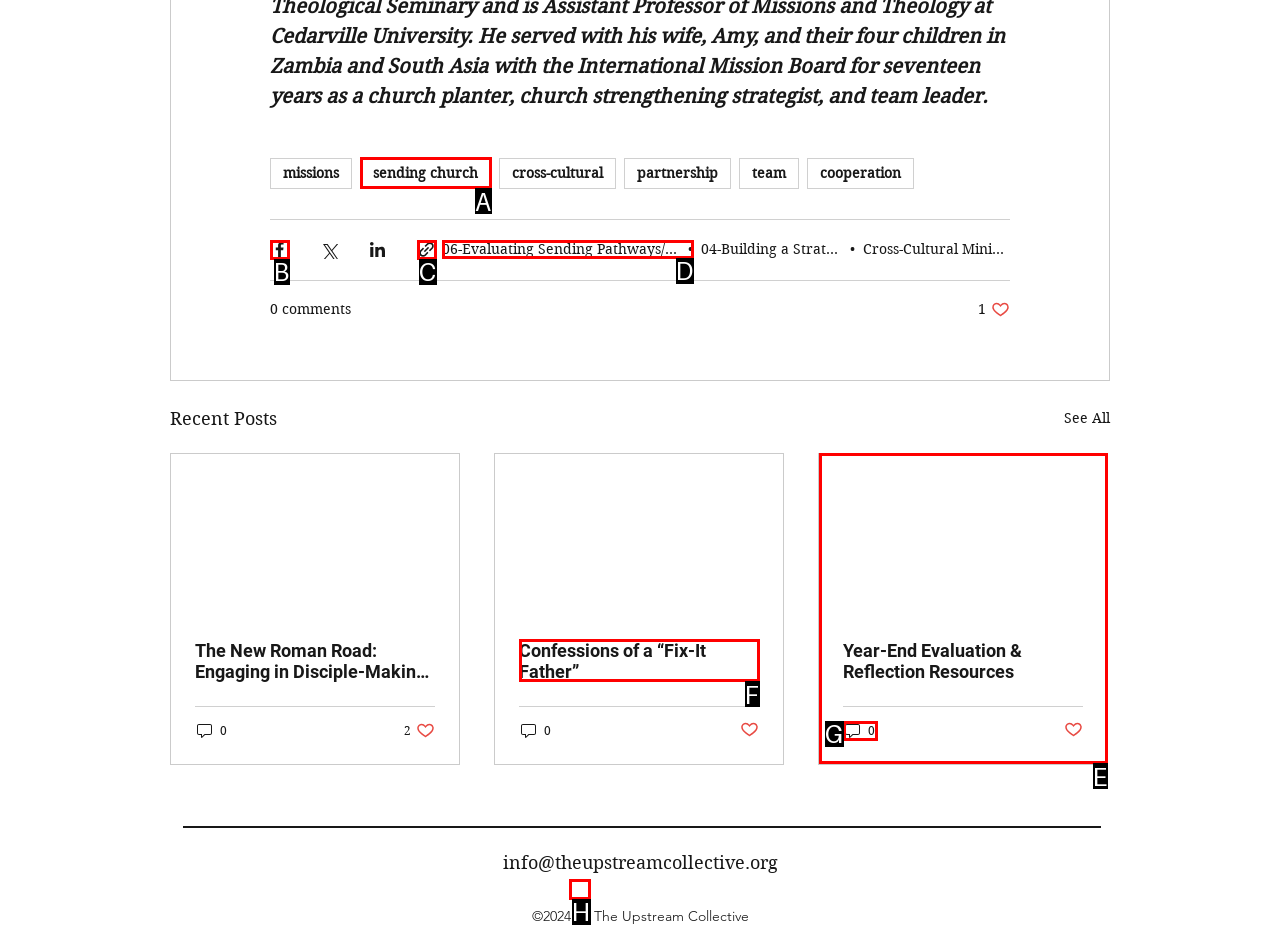Indicate the HTML element that should be clicked to perform the task: Follow on Twitter Reply with the letter corresponding to the chosen option.

H